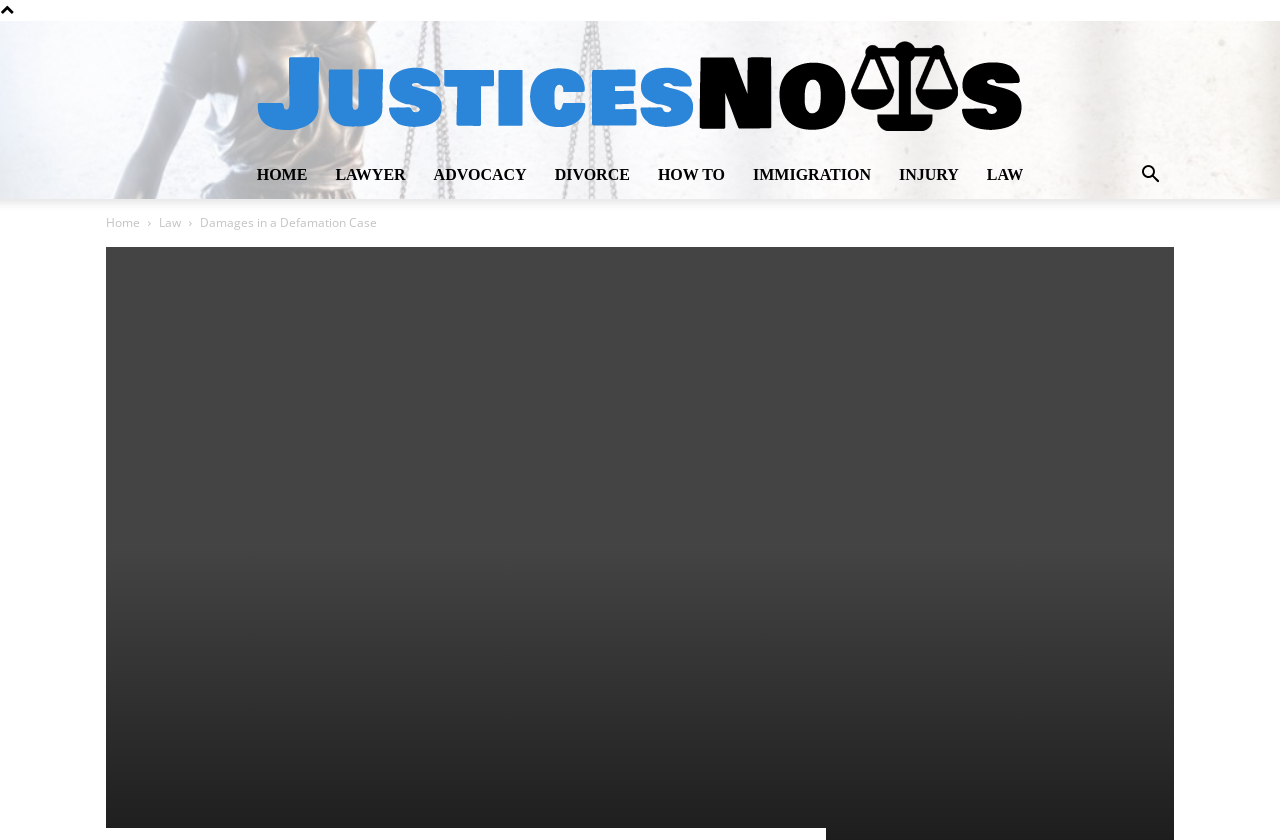How many sub-links are there under the main navigation?
Using the visual information from the image, give a one-word or short-phrase answer.

2